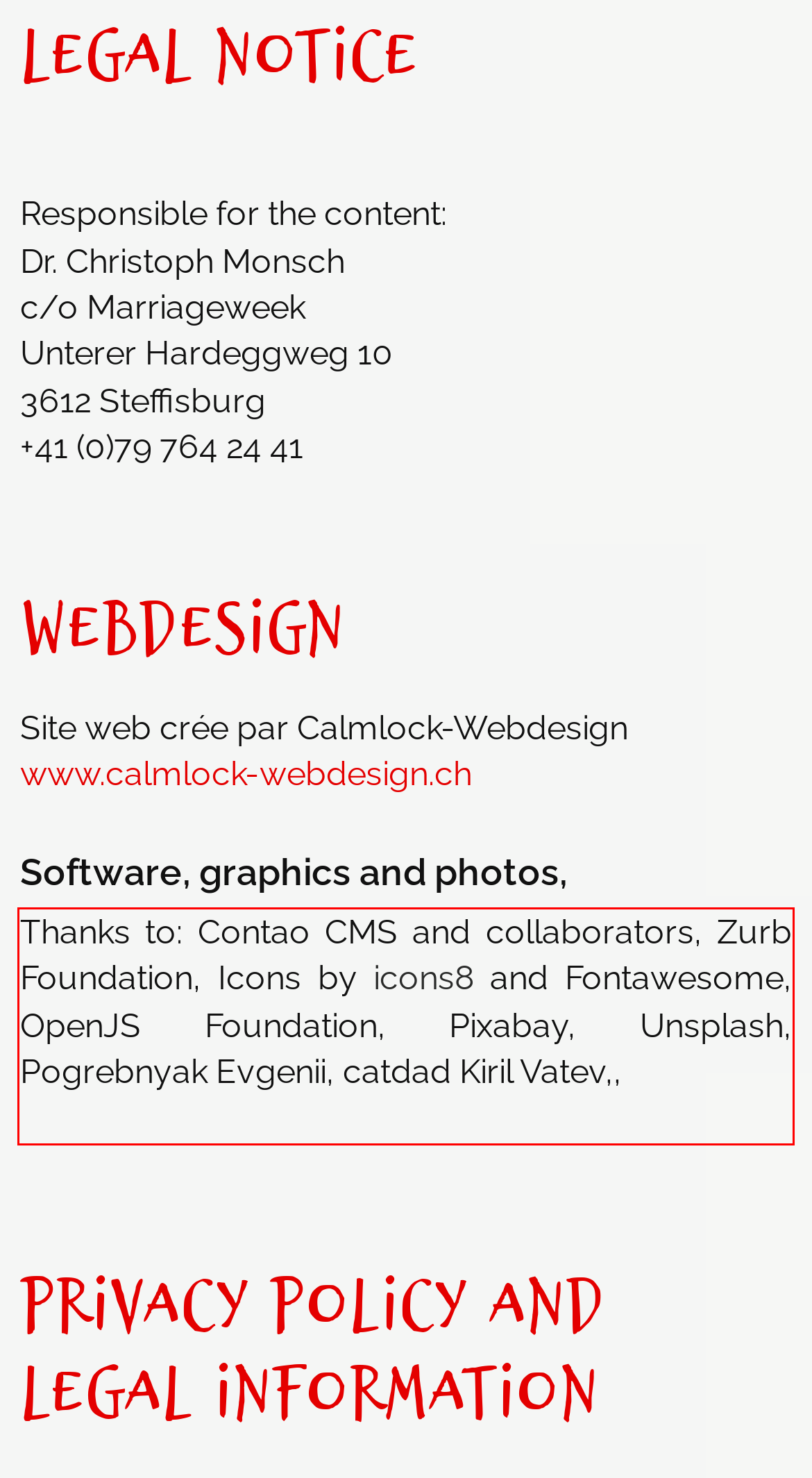Please identify the text within the red rectangular bounding box in the provided webpage screenshot.

Thanks to: Contao CMS and collaborators, Zurb Foundation, Icons by icons8 and Fontawesome, OpenJS Foundation, Pixabay, Unsplash, Pogrebnyak Evgenii, catdad Kiril Vatev,,